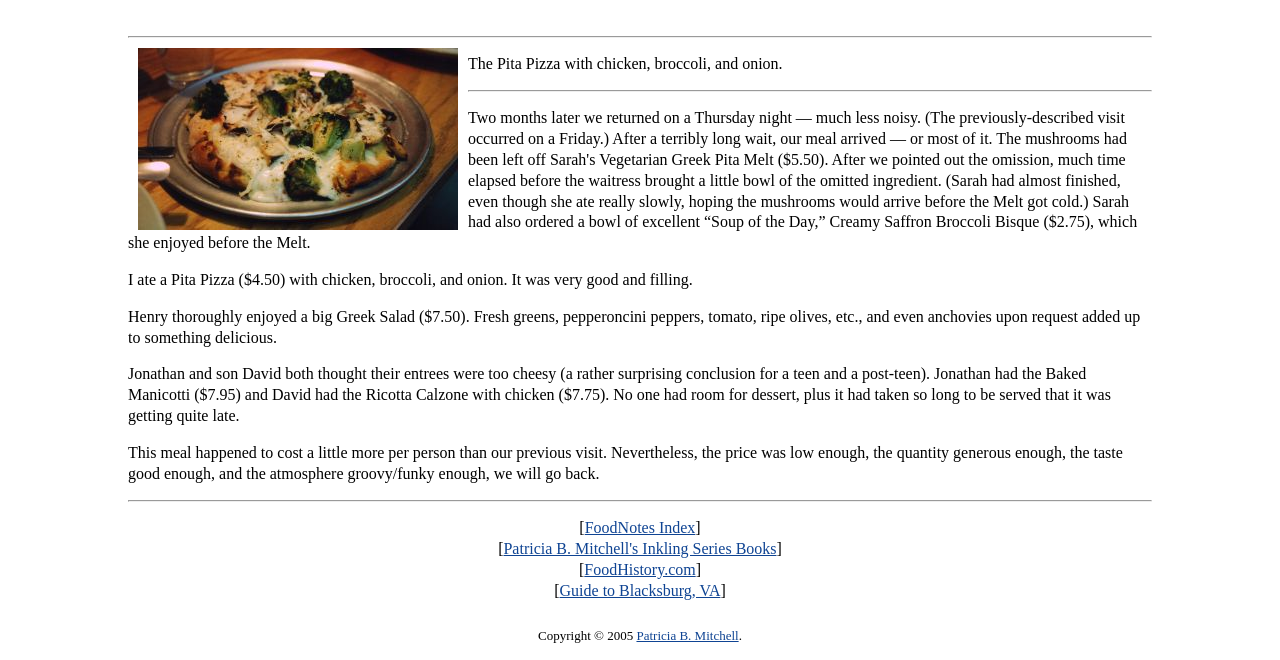Find the bounding box coordinates of the UI element according to this description: "Patricia B. Mitchell".

[0.497, 0.951, 0.577, 0.974]